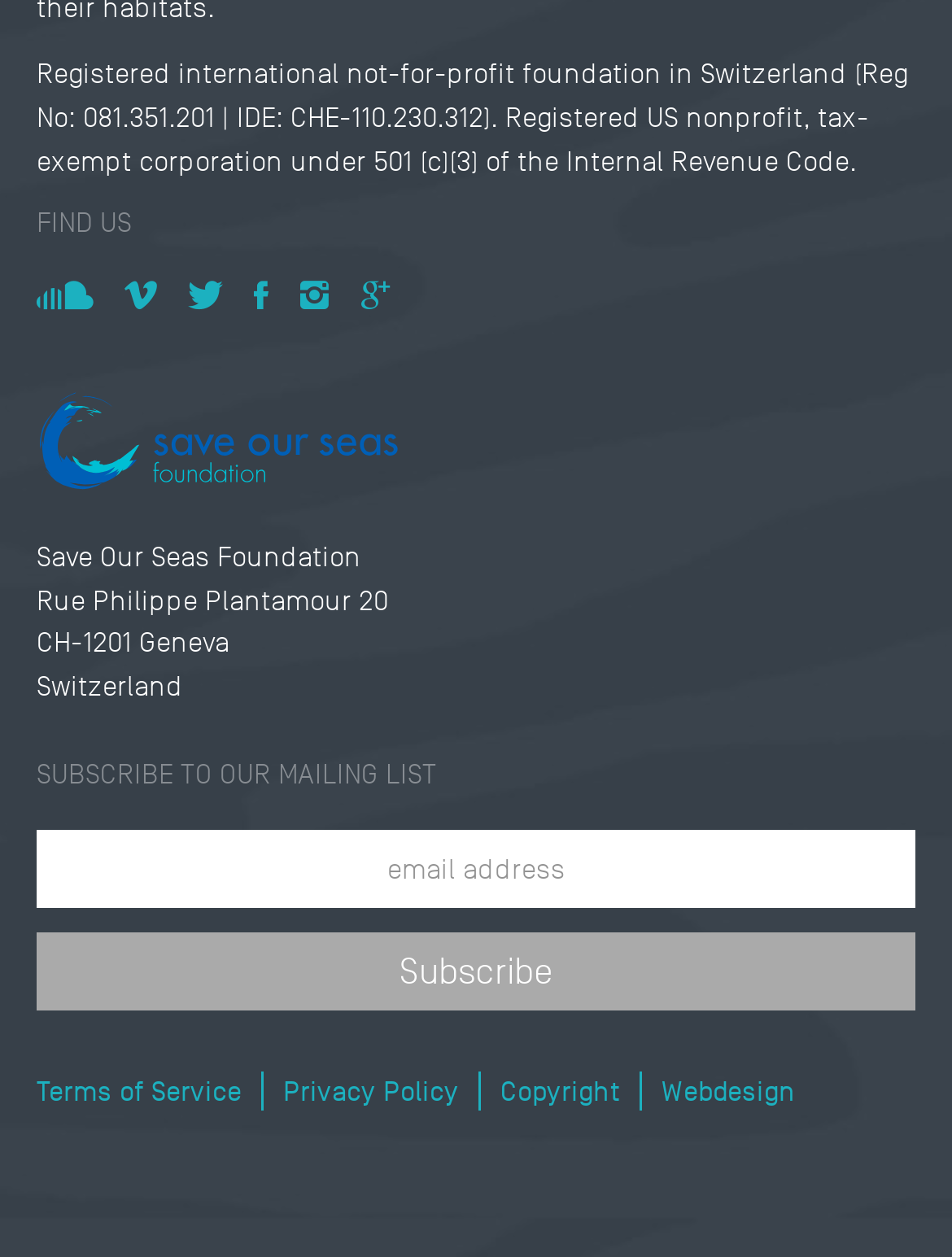What is the name of the foundation?
Examine the image and provide an in-depth answer to the question.

The name of the foundation can be found in the static text 'Save Our Seas Foundation' and also in the image with the same name.